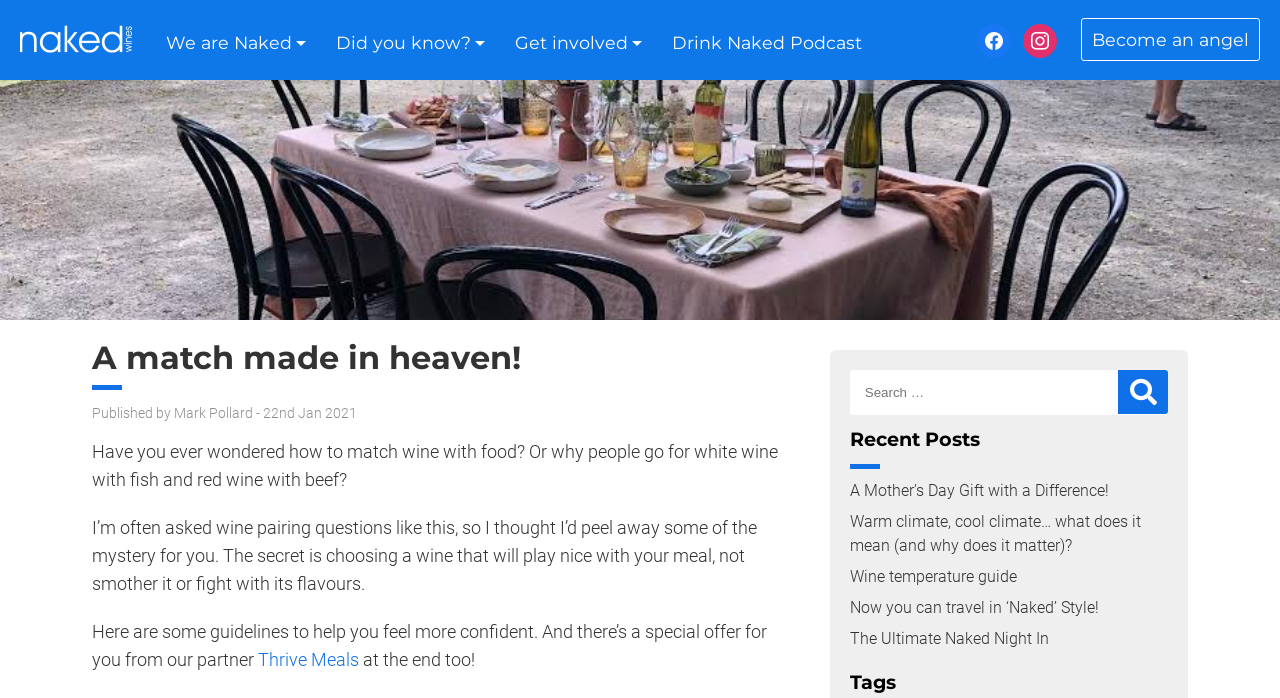Generate the main heading text from the webpage.

A match made in heaven!